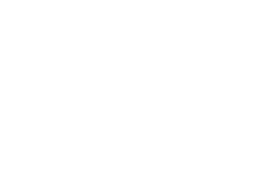Reply to the question with a brief word or phrase: What technology is used in the article?

Oculus technology